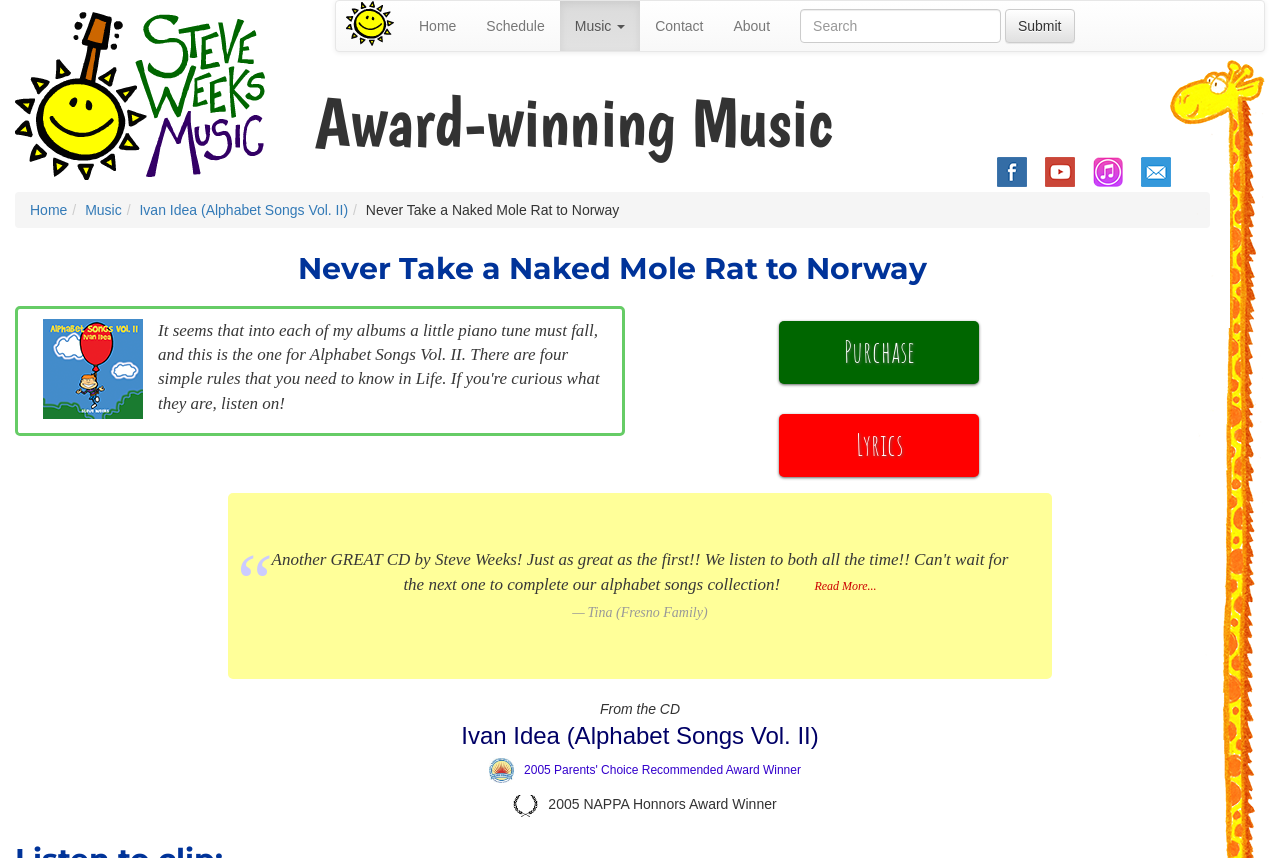Using the information from the screenshot, answer the following question thoroughly:
What type of content is featured on the webpage?

The webpage has links to music-related content, such as 'Music', 'Schedule', and 'Purchase', indicating that the webpage is focused on music.